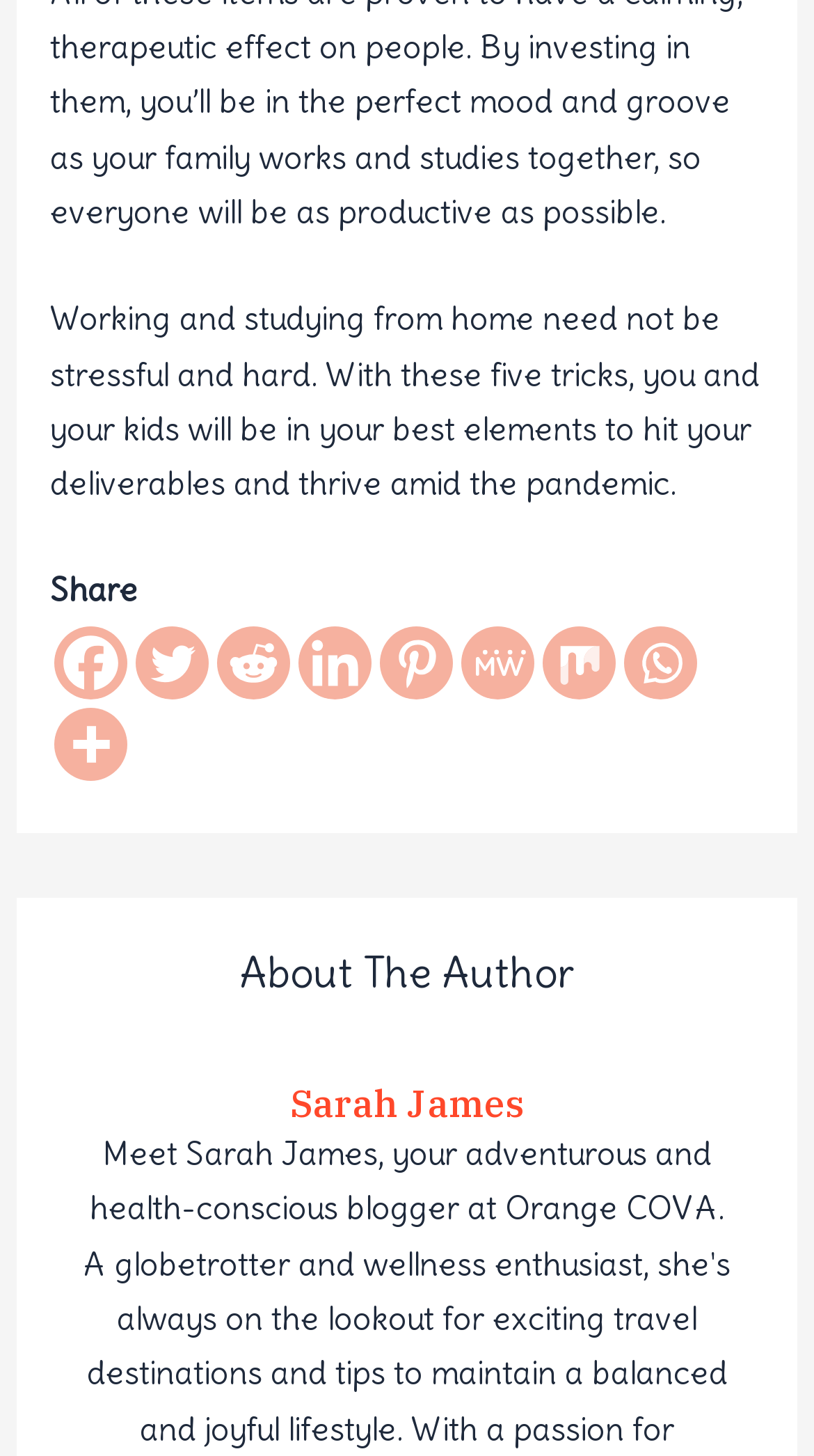How many headings are there on the webpage?
Provide a thorough and detailed answer to the question.

I identified two headings on the webpage: one is the introductory sentence, and the other is the 'About The Author' section, which is a separate heading.